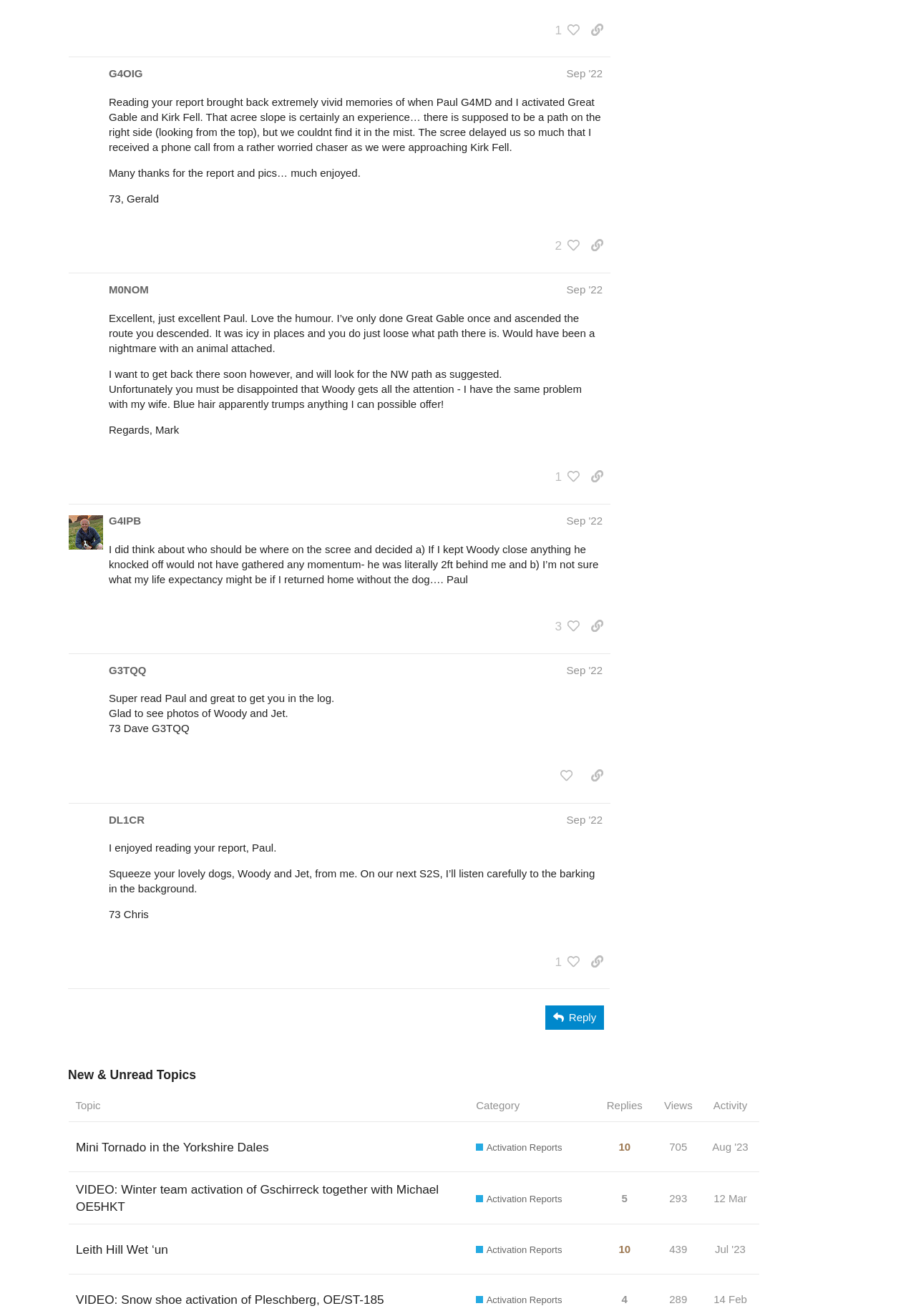Pinpoint the bounding box coordinates of the clickable area needed to execute the instruction: "view topic 'Mini Tornado in the Yorkshire Dales'". The coordinates should be specified as four float numbers between 0 and 1, i.e., [left, top, right, bottom].

[0.075, 0.859, 0.516, 0.89]